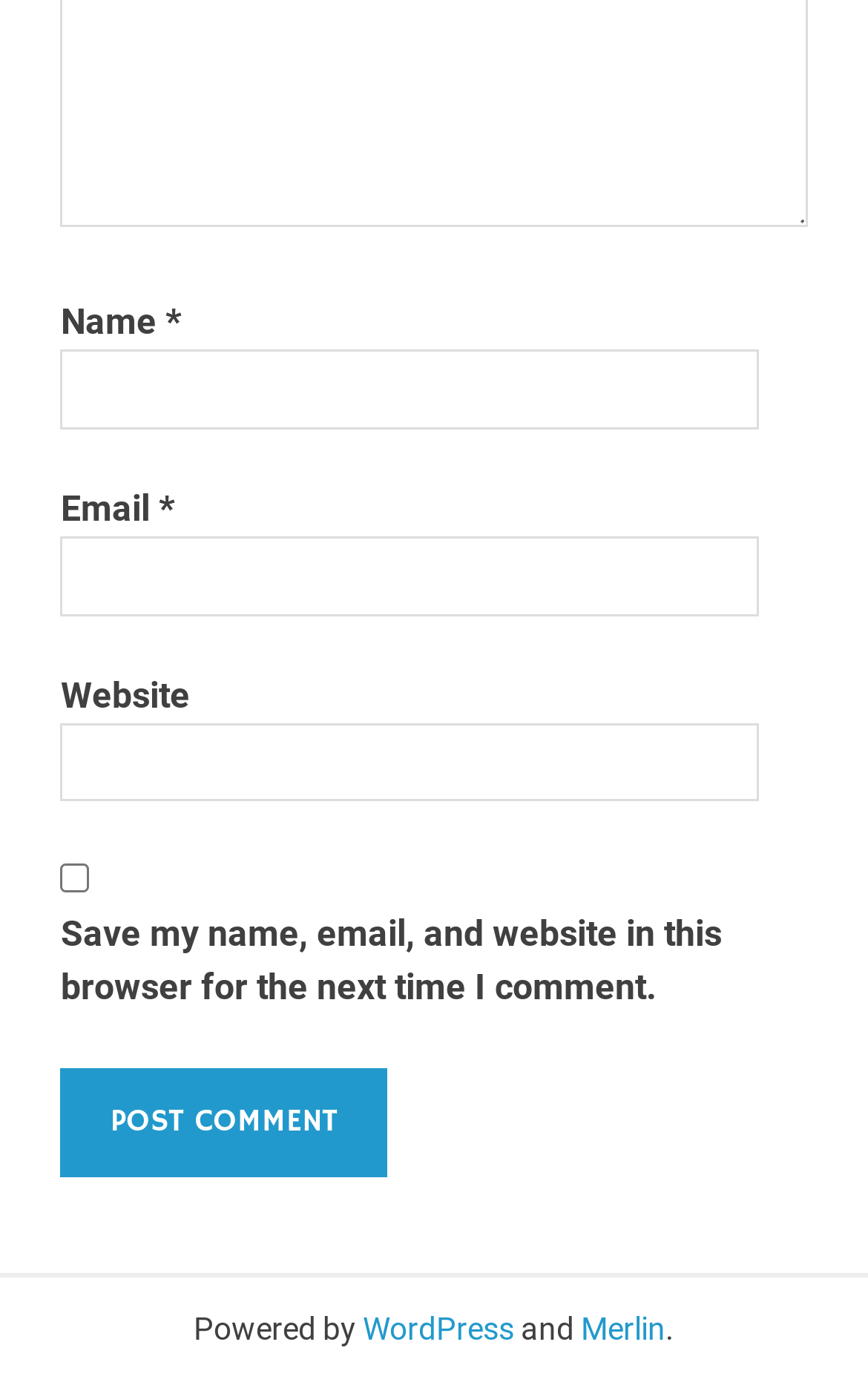Give a one-word or one-phrase response to the question: 
What is the text on the button?

Post Comment